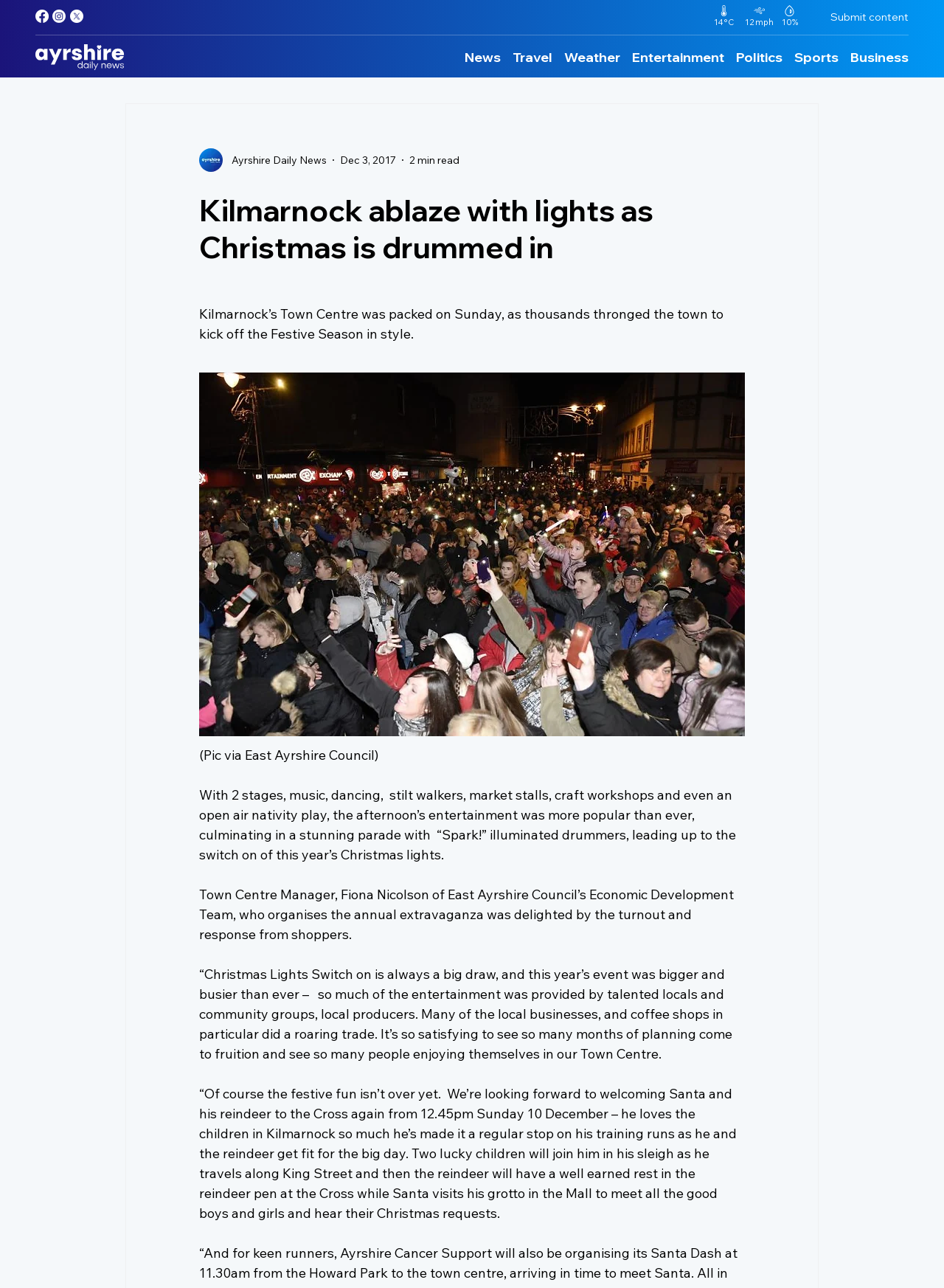Locate the bounding box coordinates of the region to be clicked to comply with the following instruction: "Read more about Kilmarnock ablaze with lights as Christmas is drummed in". The coordinates must be four float numbers between 0 and 1, in the form [left, top, right, bottom].

[0.211, 0.289, 0.789, 0.572]